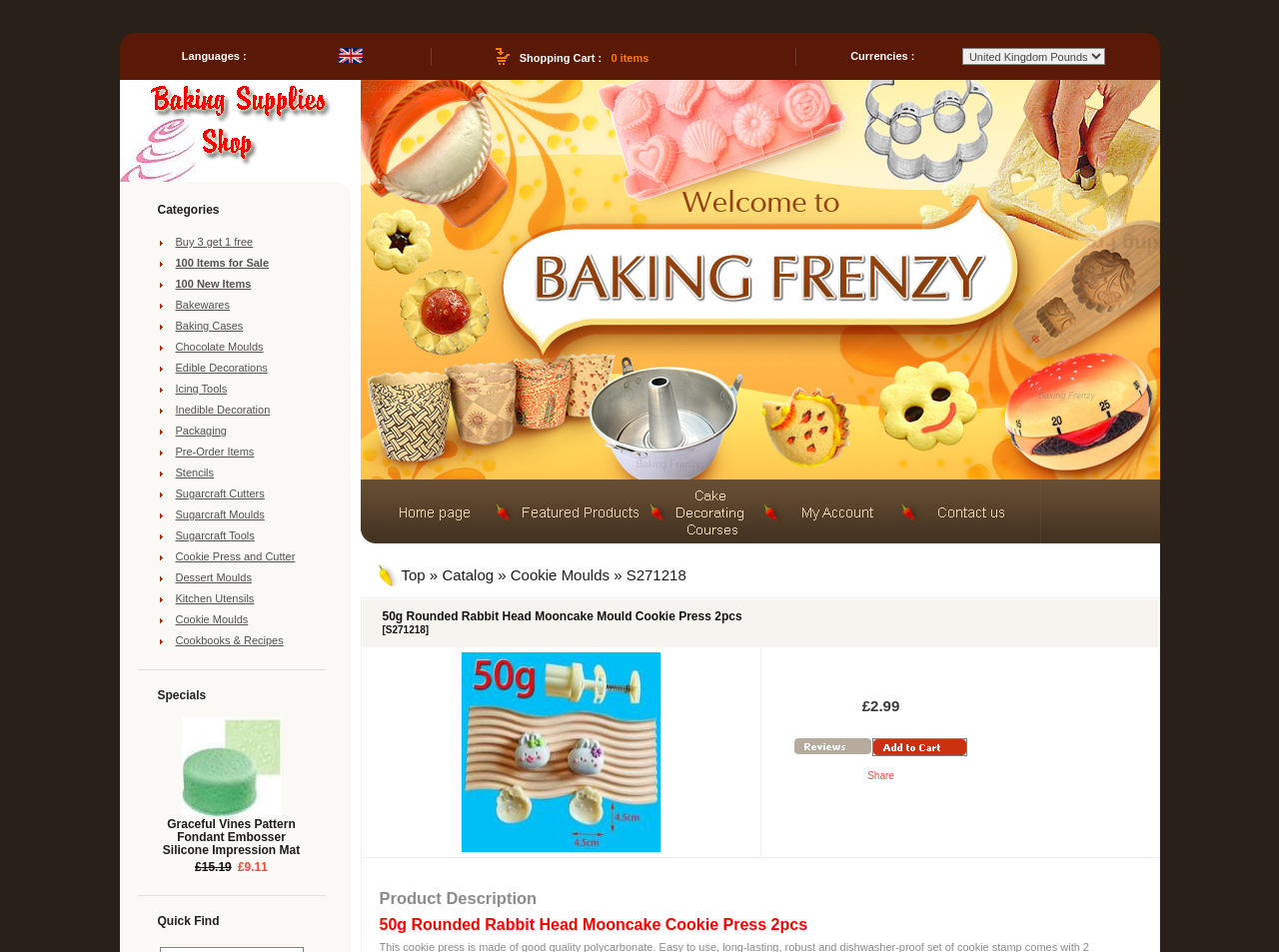What is the price of 'Graceful Vines Pattern Fondant Embosser Silicone Impression Mat1'?
Answer with a single word or short phrase according to what you see in the image.

£15.19 £9.11